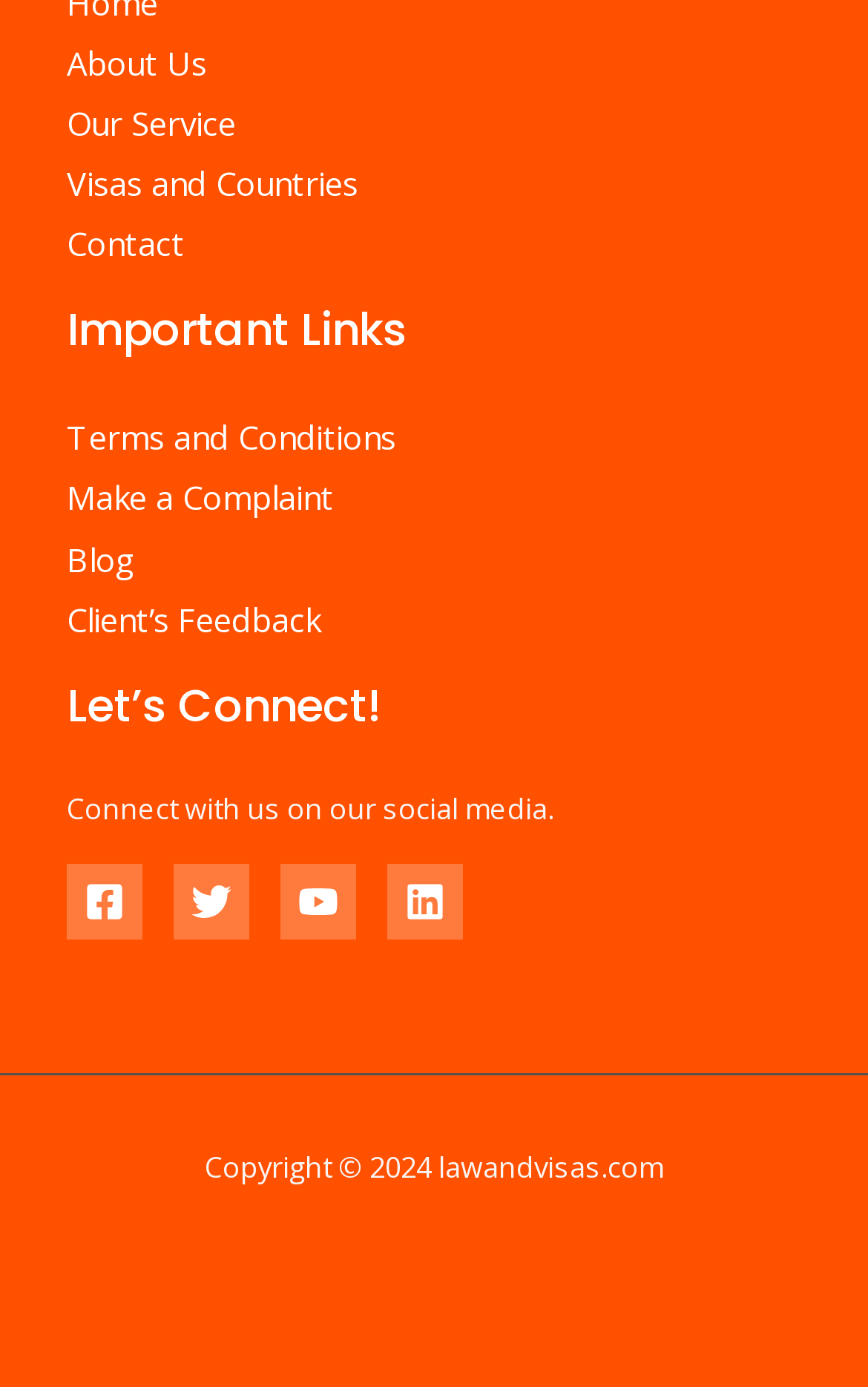Identify the bounding box coordinates for the element you need to click to achieve the following task: "Check Terms and Conditions". The coordinates must be four float values ranging from 0 to 1, formatted as [left, top, right, bottom].

[0.077, 0.299, 0.456, 0.331]